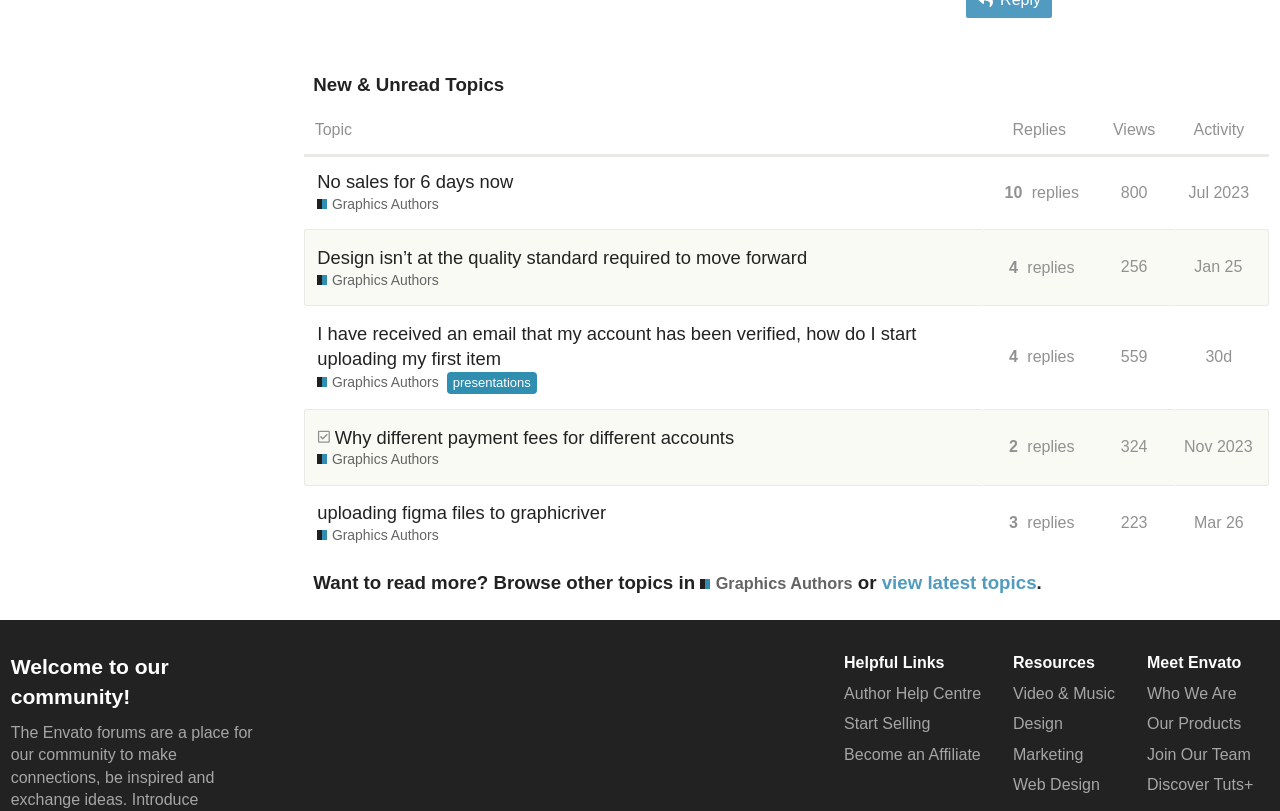Please locate the UI element described by "Become an Affiliate" and provide its bounding box coordinates.

[0.659, 0.919, 0.766, 0.94]